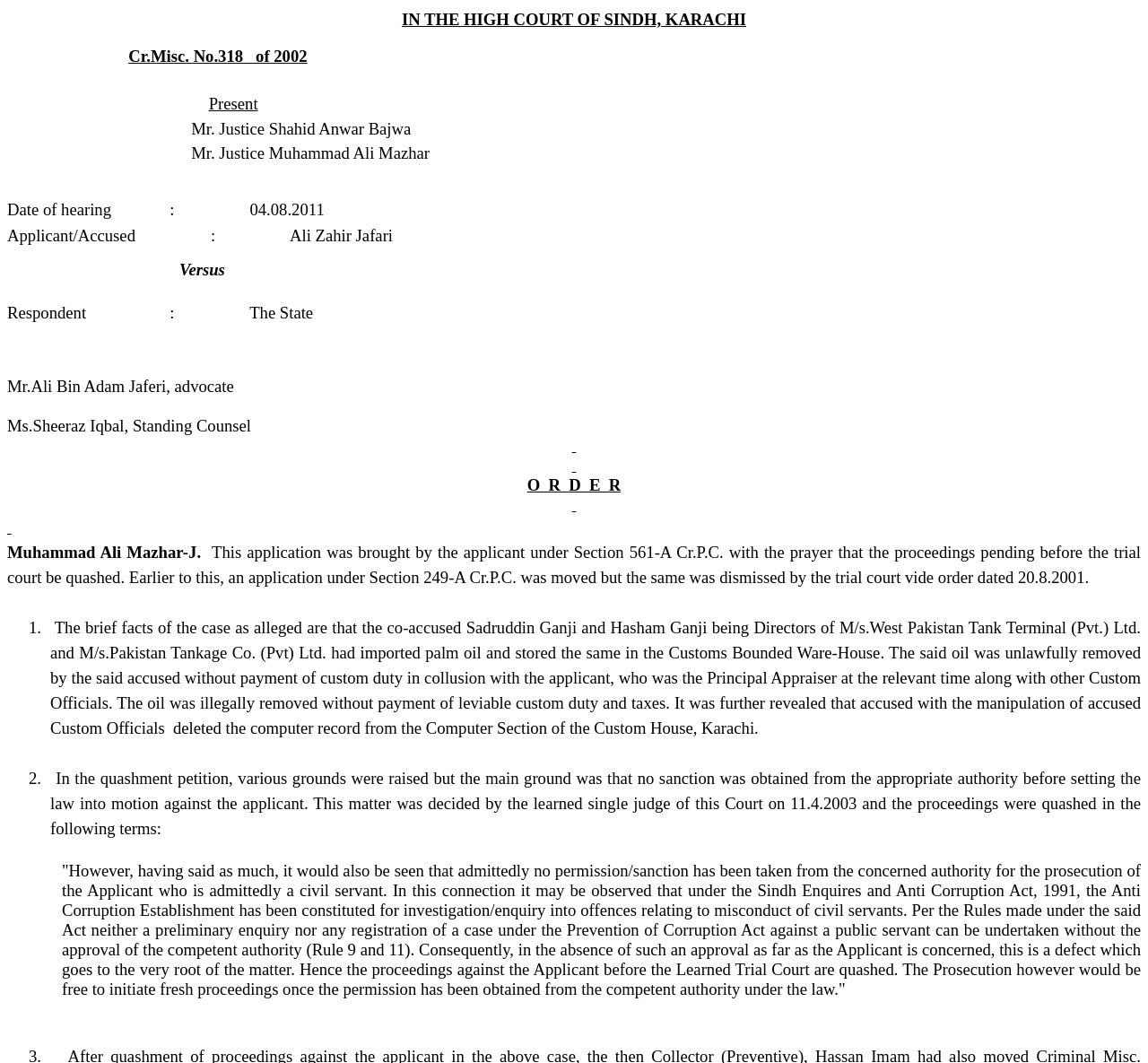What is the date of hearing?
Refer to the image and provide a one-word or short phrase answer.

04.08.2011